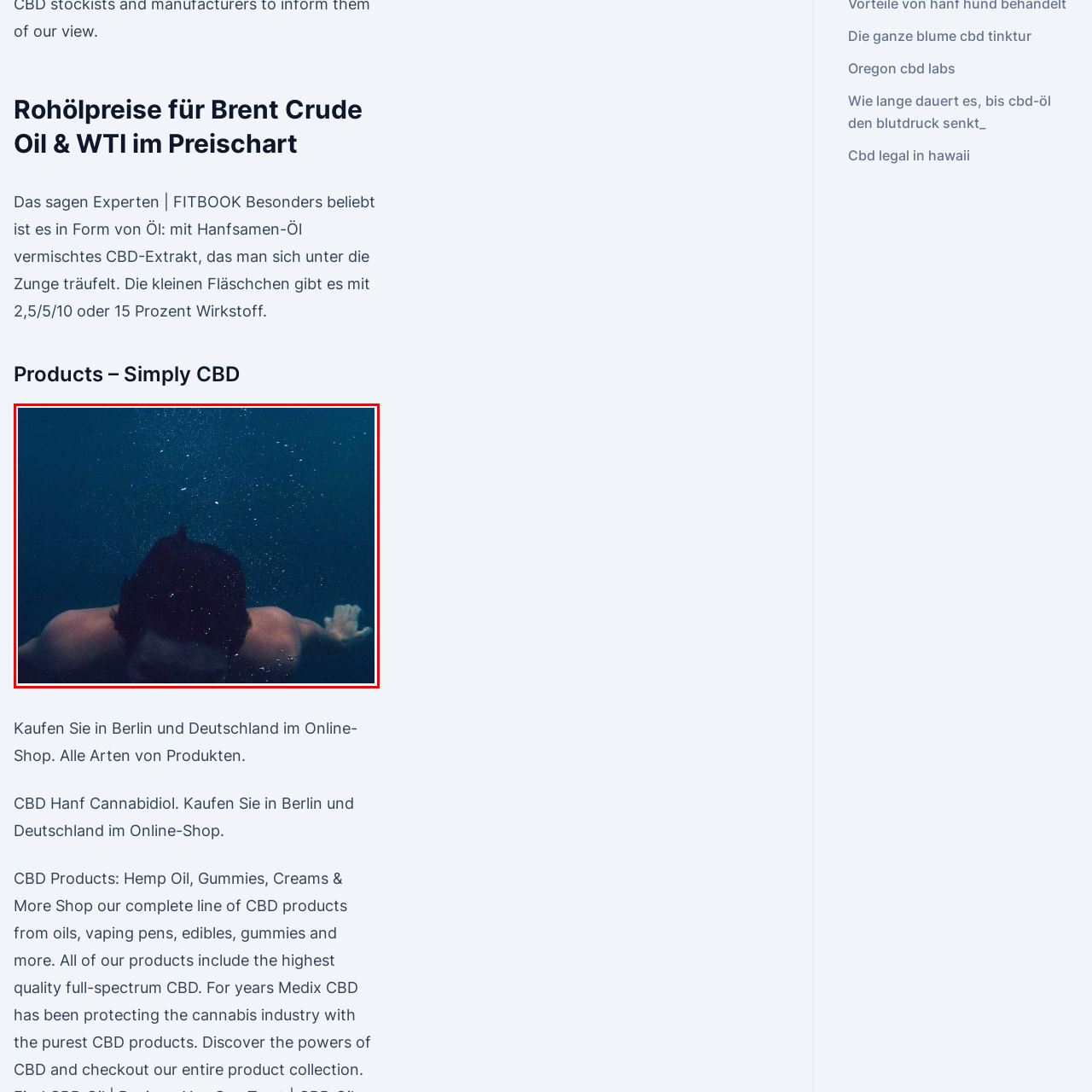Give a detailed account of the scene depicted in the image inside the red rectangle.

The image captures a serene underwater scene featuring a swimmer gliding effortlessly through the deep blue water. Bubbles cascade upwards around the individual, creating a dynamic contrast against the tranquil backdrop. The swimmer's strong arms extend forward, propelling them through the water, while their head is submerged, adding a sense of immersion. This visual evokes a feeling of freedom and exploration beneath the surface, perfectly complementing the context of products related to wellness and relaxation found on the surrounding webpage. The overarching theme connects to the exploration of natural health products, particularly in relation to CBD oil, suggesting a harmonious blend of physical activity and holistic well-being.